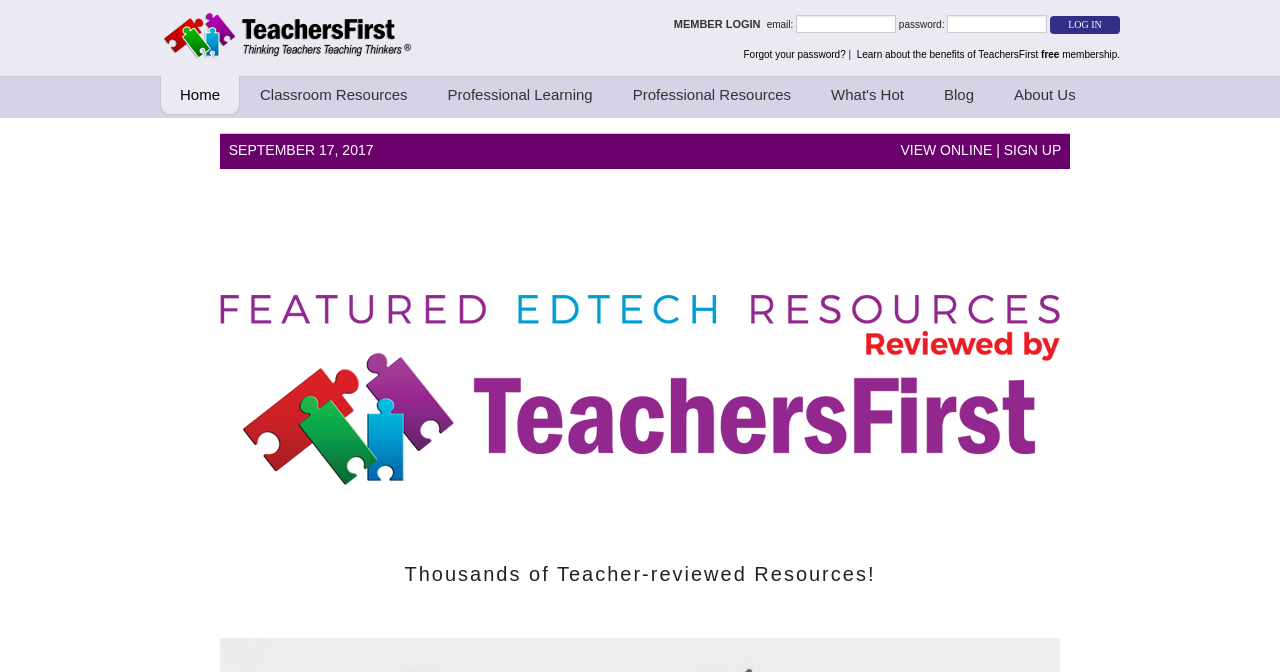How many links are in the top navigation menu?
Please provide a single word or phrase as your answer based on the image.

7